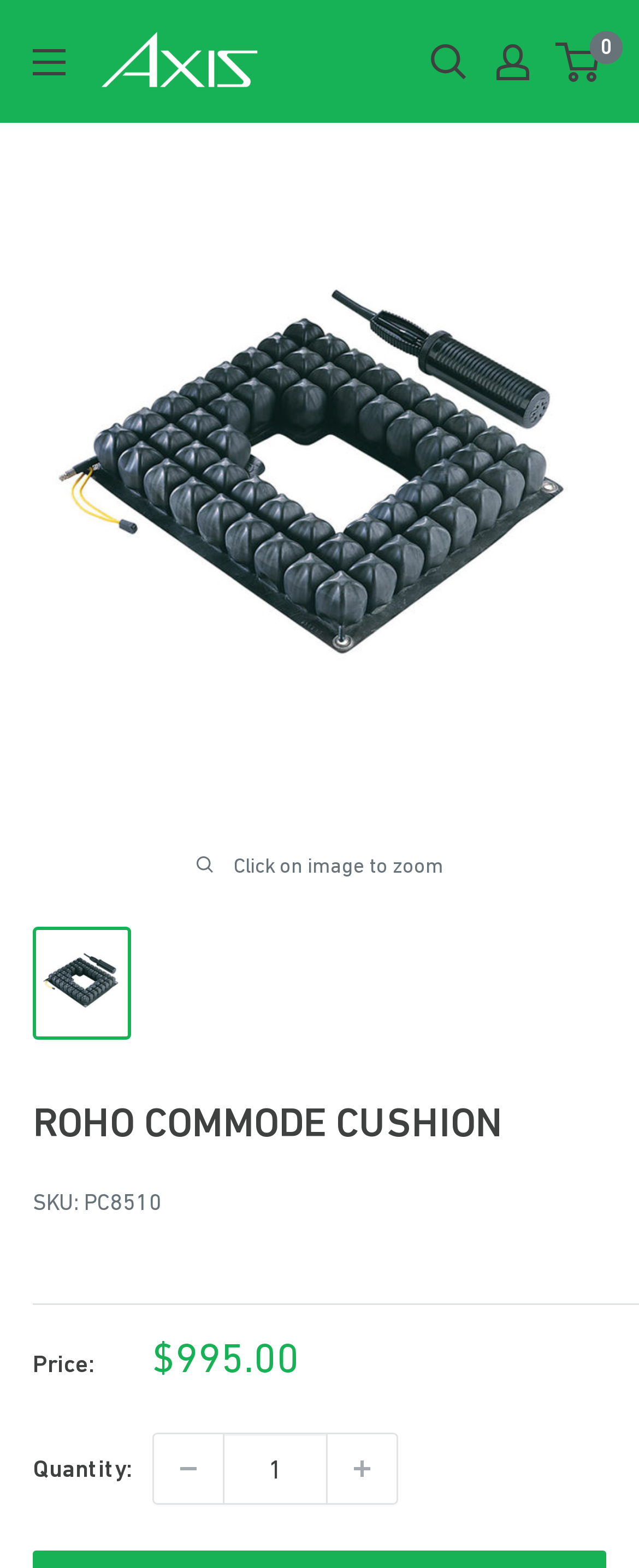Please specify the bounding box coordinates of the clickable section necessary to execute the following command: "Increase quantity by 1".

[0.513, 0.915, 0.621, 0.959]